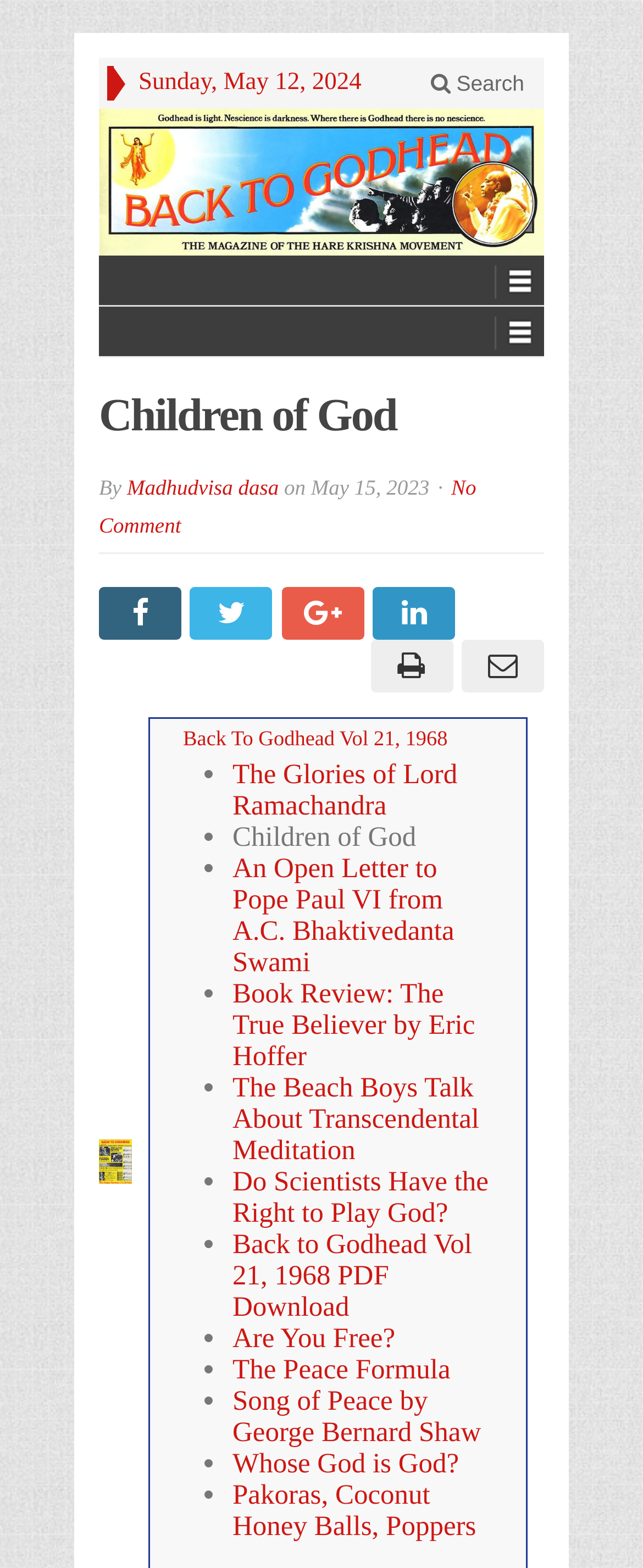Identify the bounding box for the element characterized by the following description: "Follow on Facebook".

[0.296, 0.375, 0.438, 0.408]